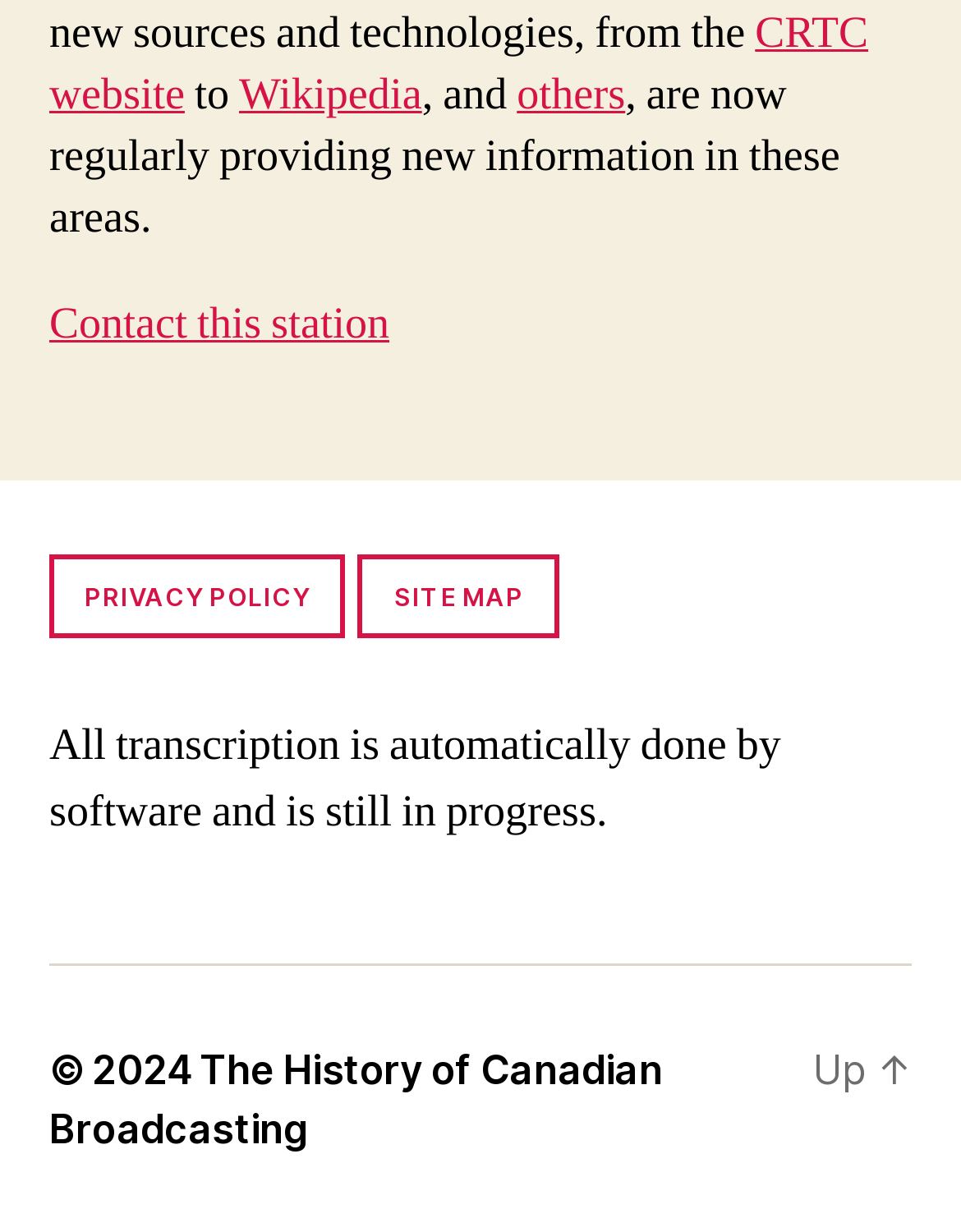Locate the bounding box coordinates of the segment that needs to be clicked to meet this instruction: "contact this station".

[0.051, 0.241, 0.405, 0.287]